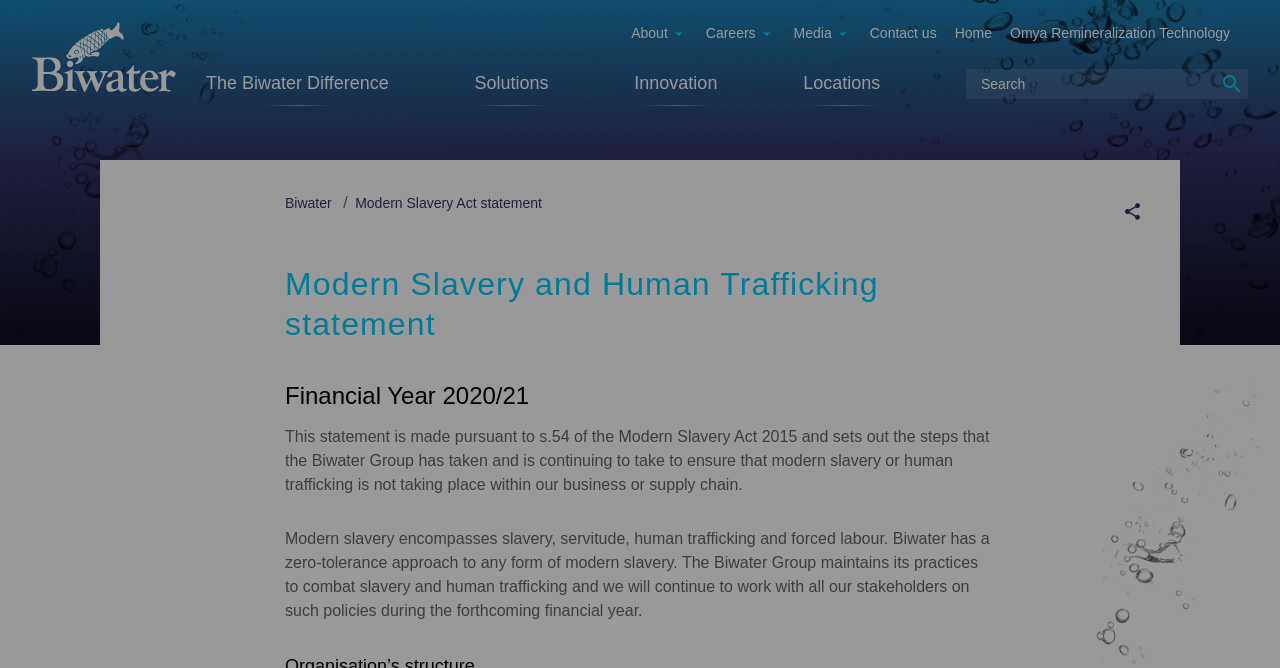Ascertain the bounding box coordinates for the UI element detailed here: "Contact us". The coordinates should be provided as [left, top, right, bottom] with each value being a float between 0 and 1.

[0.679, 0.037, 0.732, 0.061]